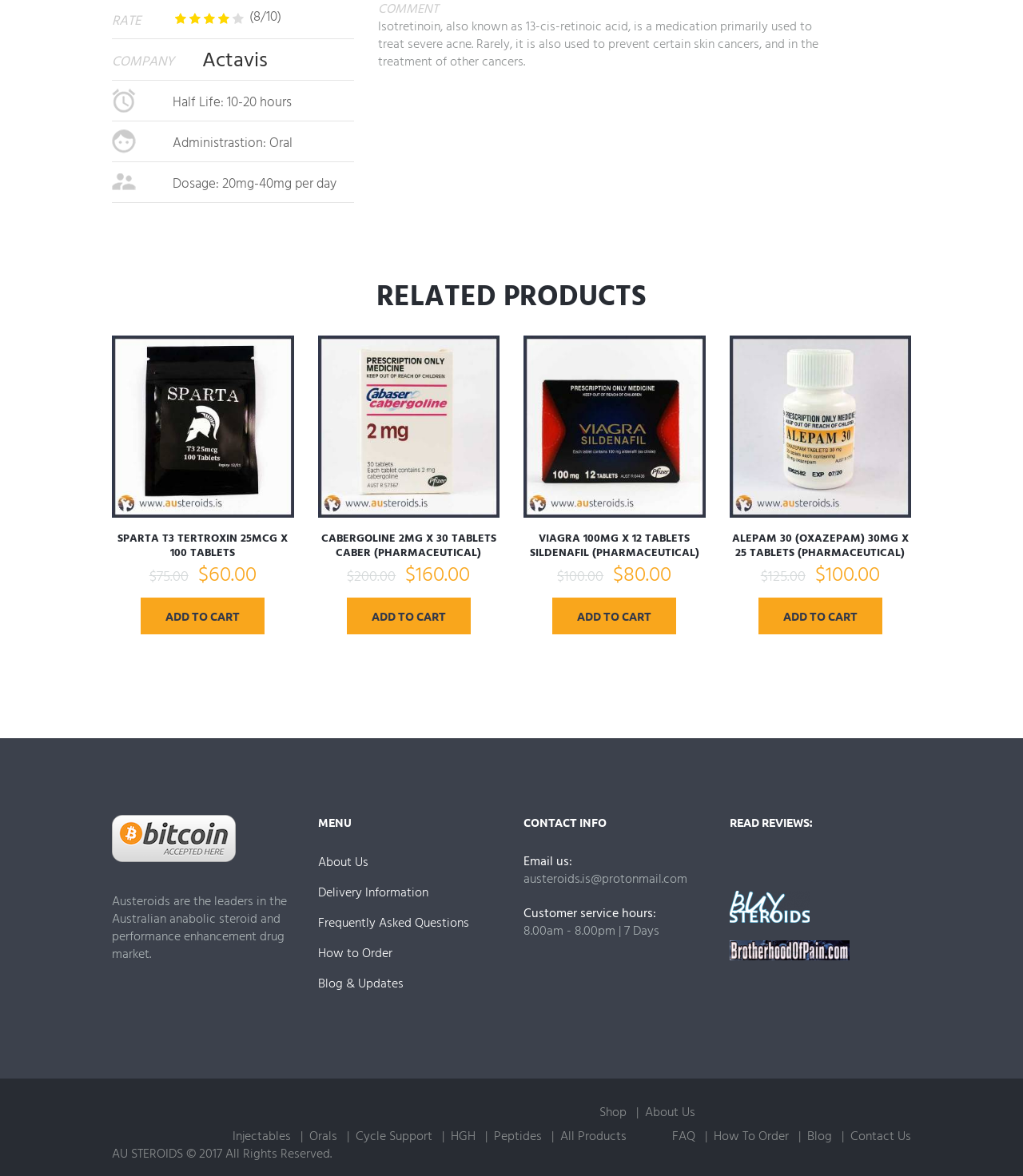Using the element description: "Add to cart", determine the bounding box coordinates. The coordinates should be in the format [left, top, right, bottom], with values between 0 and 1.

[0.339, 0.508, 0.46, 0.539]